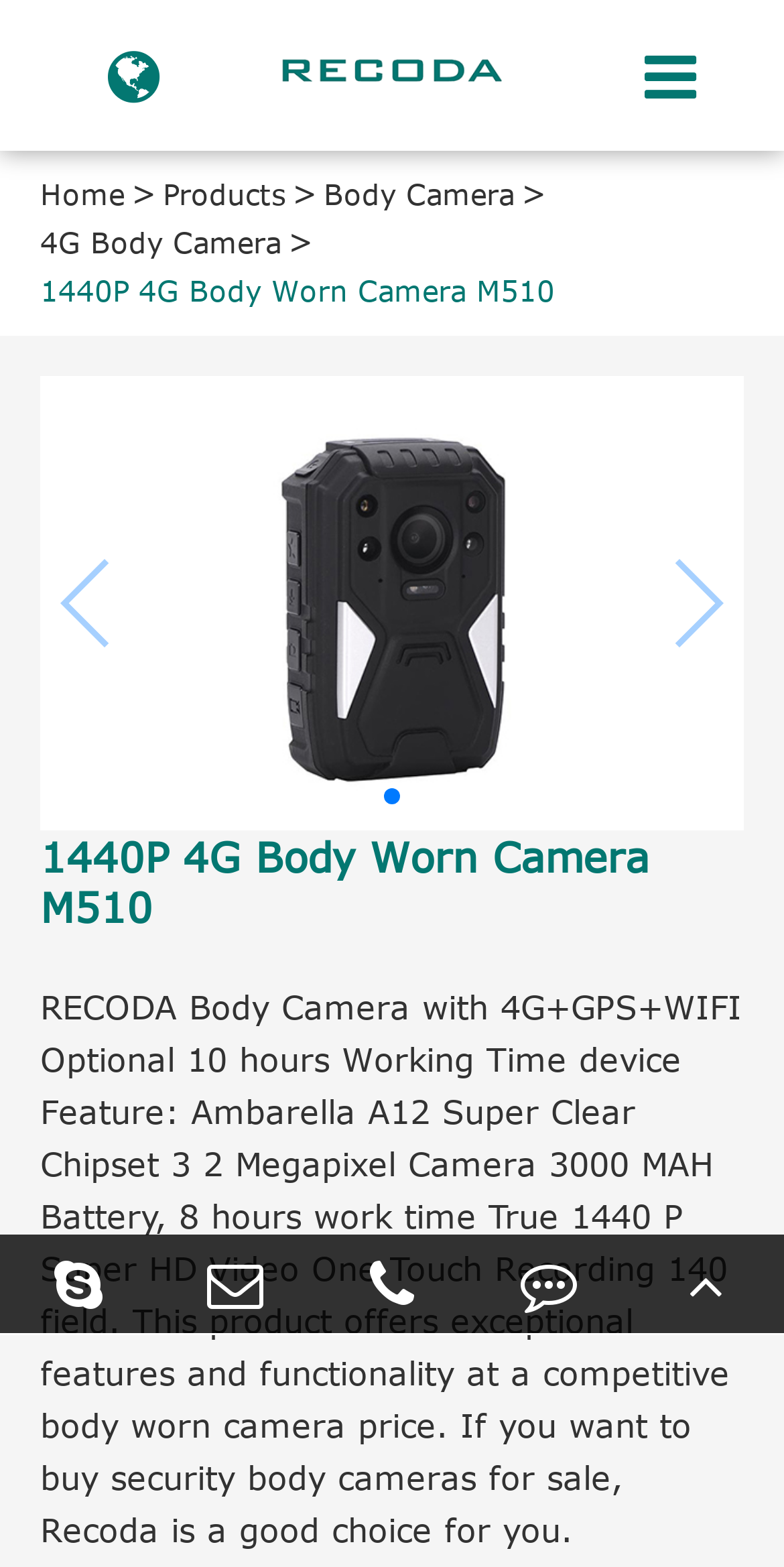Ascertain the bounding box coordinates for the UI element detailed here: "4G Body Camera". The coordinates should be provided as [left, top, right, bottom] with each value being a float between 0 and 1.

[0.051, 0.14, 0.359, 0.171]